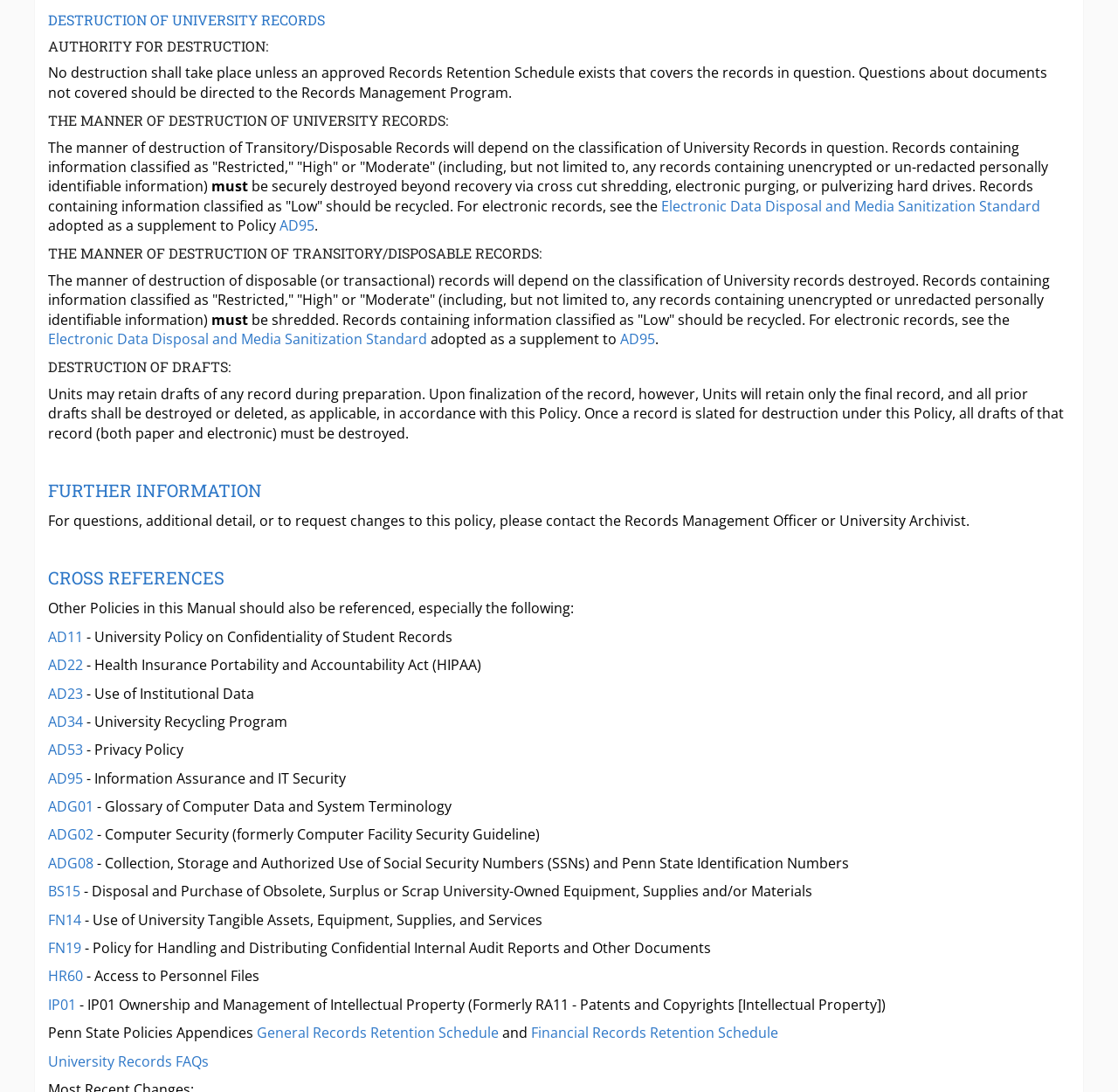Can you specify the bounding box coordinates for the region that should be clicked to fulfill this instruction: "Browse archives from September 2023".

None